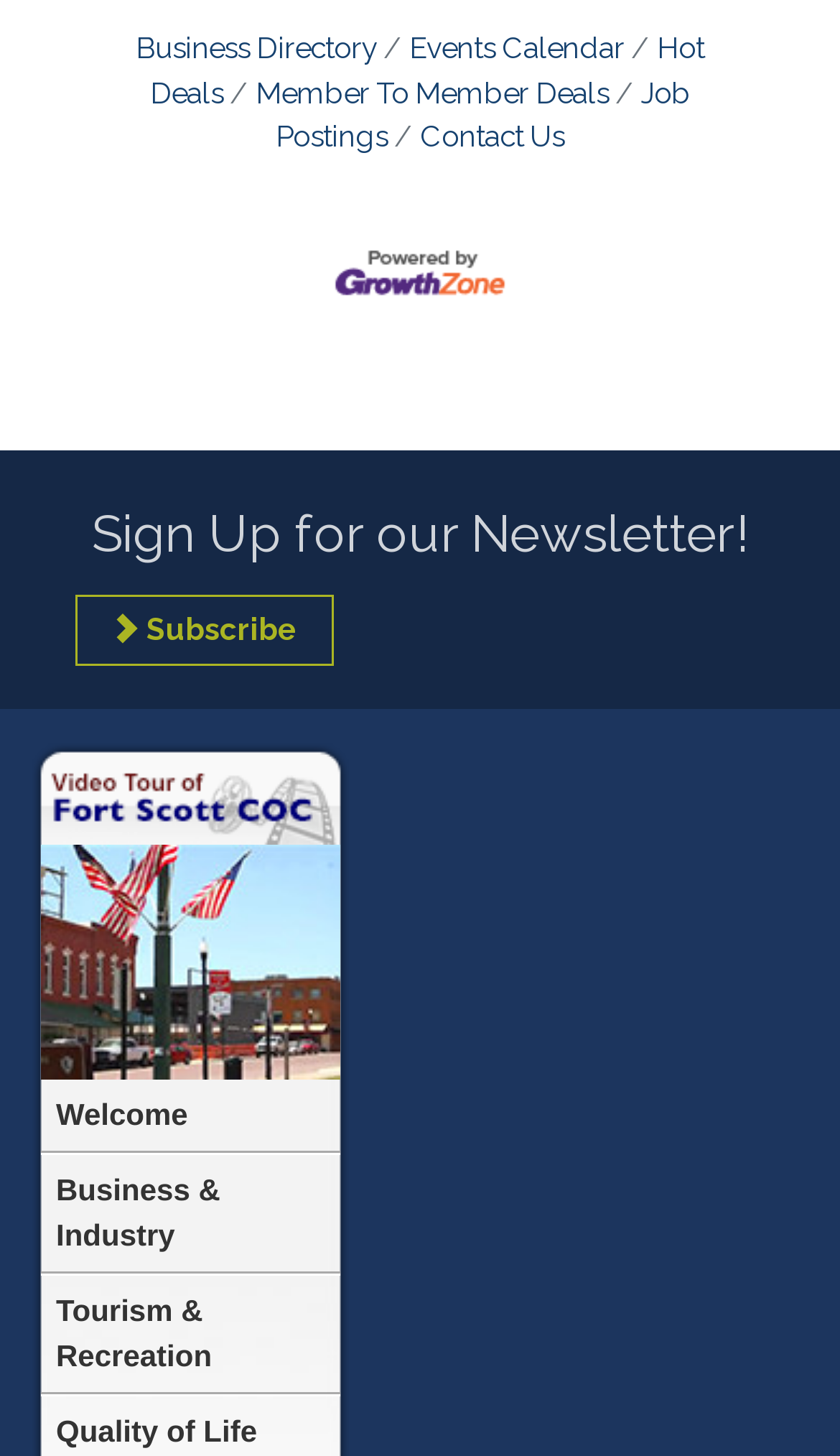Answer the question with a brief word or phrase:
What is the first link on the top navigation bar?

Business Directory